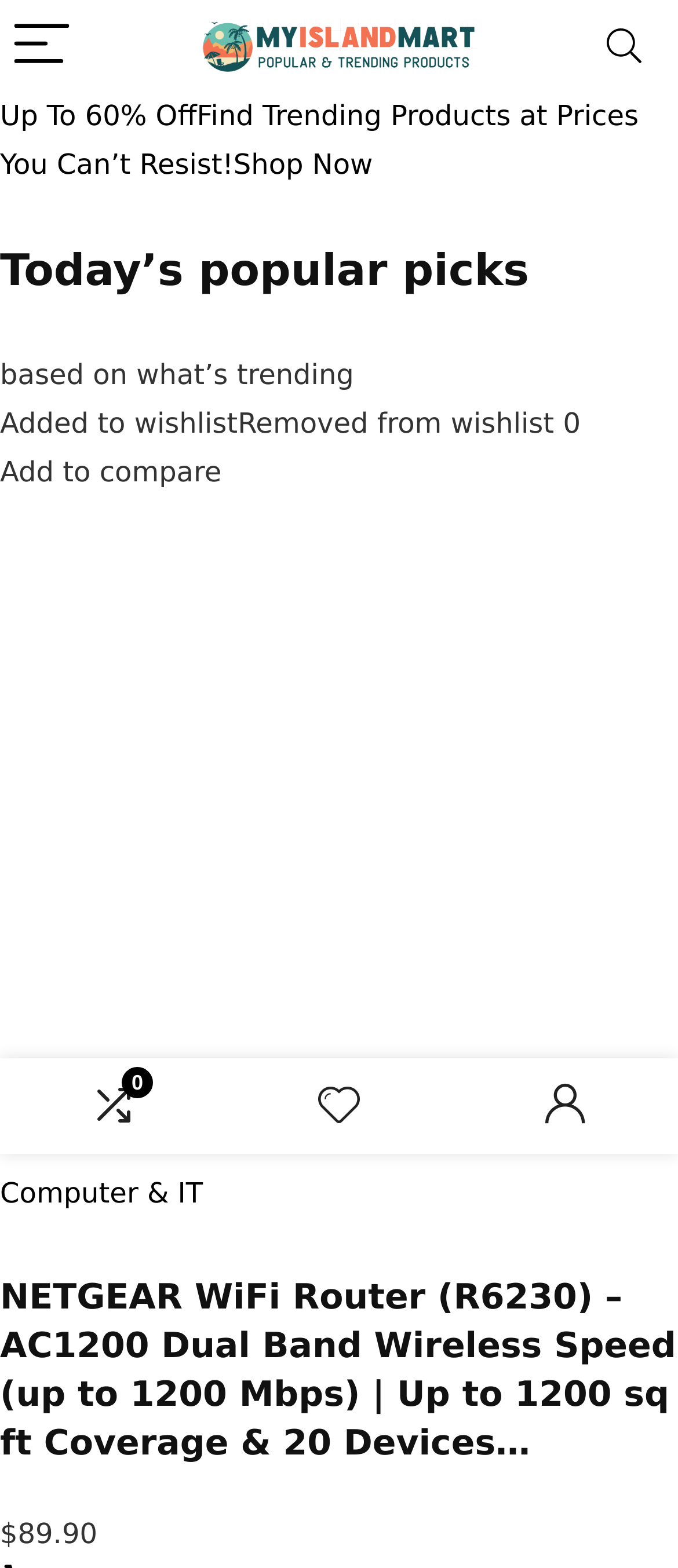What is the price of the NETGEAR WiFi Router?
Examine the webpage screenshot and provide an in-depth answer to the question.

The price of the NETGEAR WiFi Router can be found in the StaticText element with the text '$89.90' which is located below the product description.